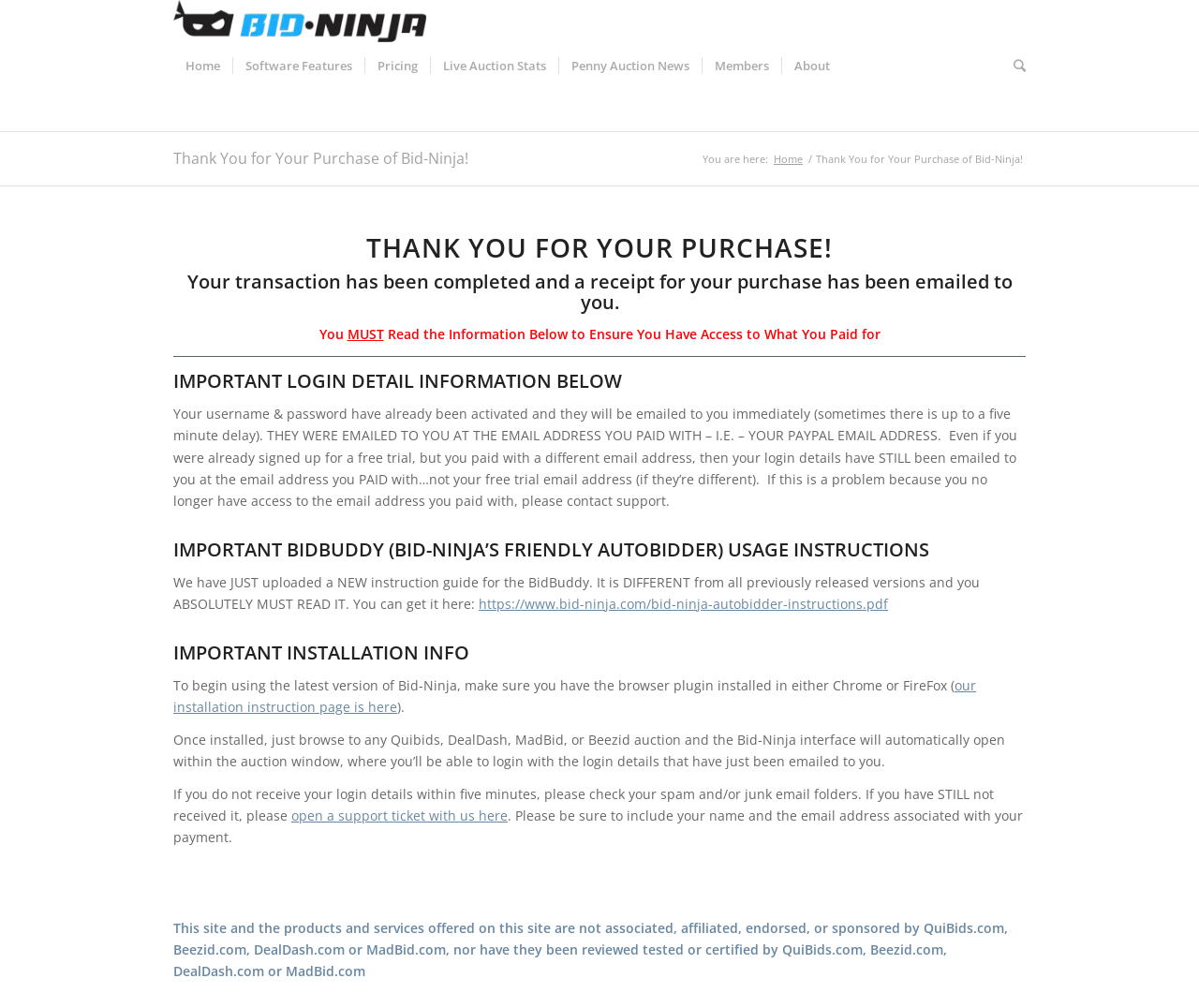Please find the bounding box coordinates of the clickable region needed to complete the following instruction: "Open the 'BidBuddy instruction guide' PDF". The bounding box coordinates must consist of four float numbers between 0 and 1, i.e., [left, top, right, bottom].

[0.399, 0.59, 0.741, 0.608]